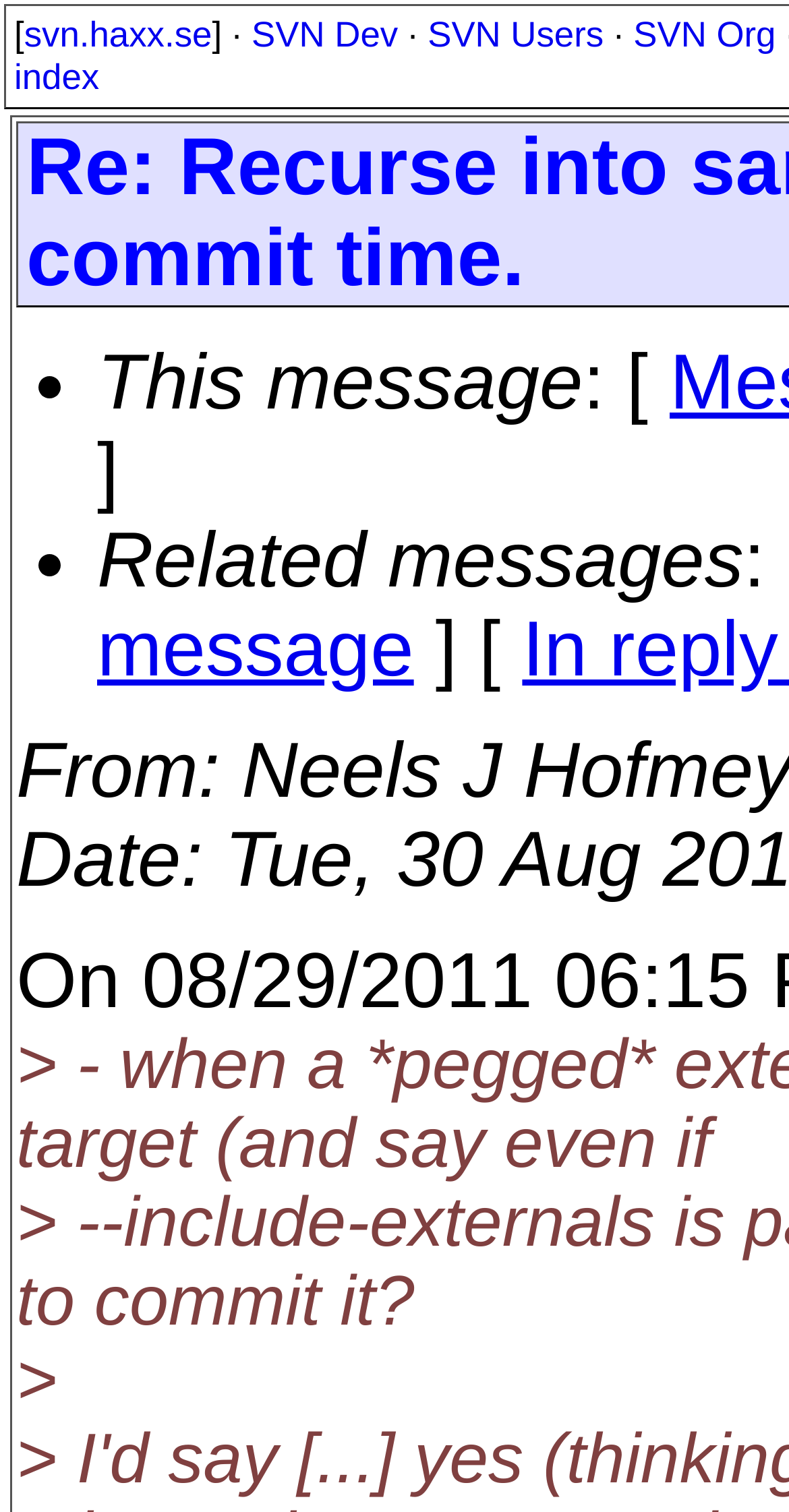Calculate the bounding box coordinates of the UI element given the description: "⬅ Go to ubuntu-mate.org".

None